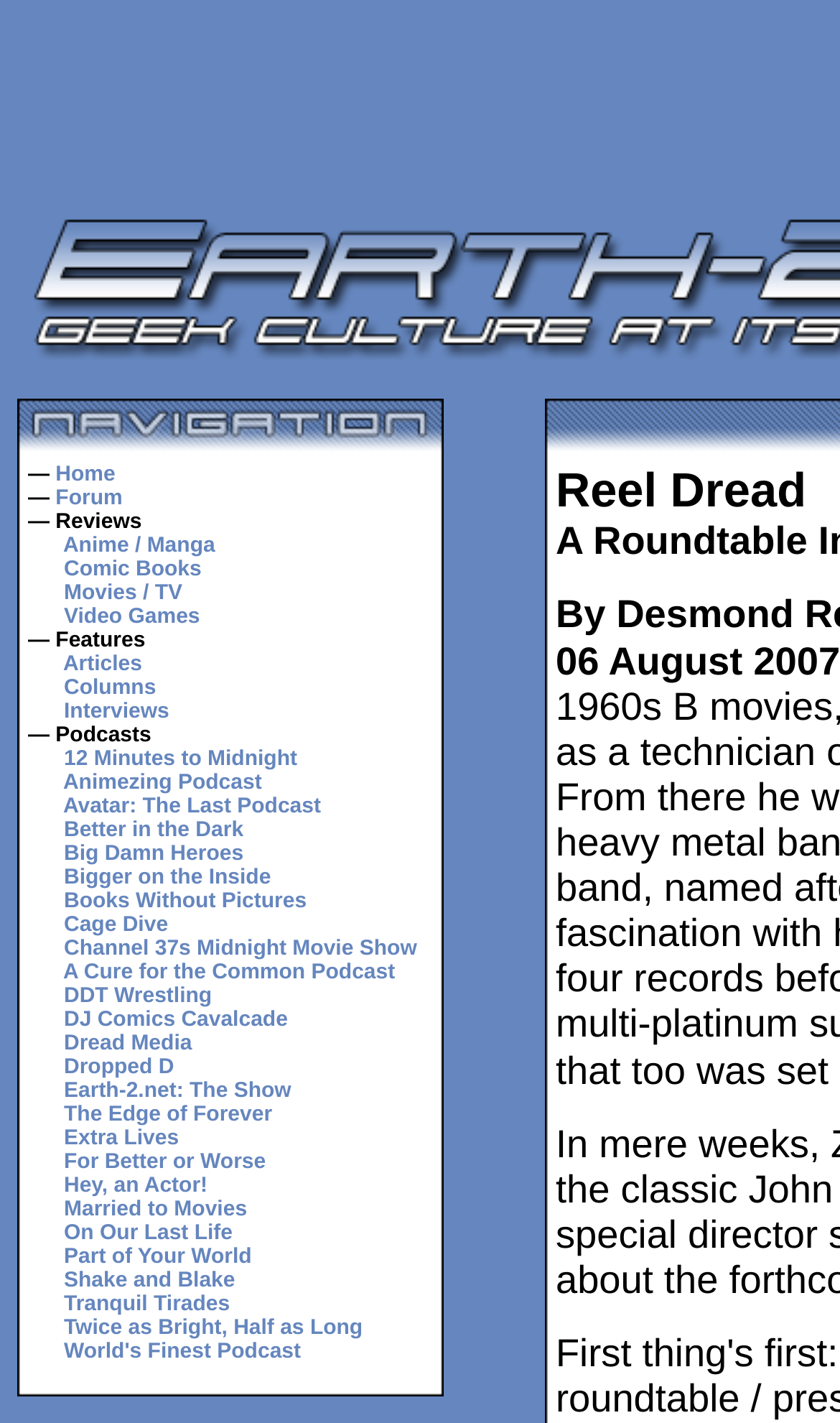Determine the bounding box for the described HTML element: "DDT Wrestling". Ensure the coordinates are four float numbers between 0 and 1 in the format [left, top, right, bottom].

[0.076, 0.692, 0.252, 0.709]